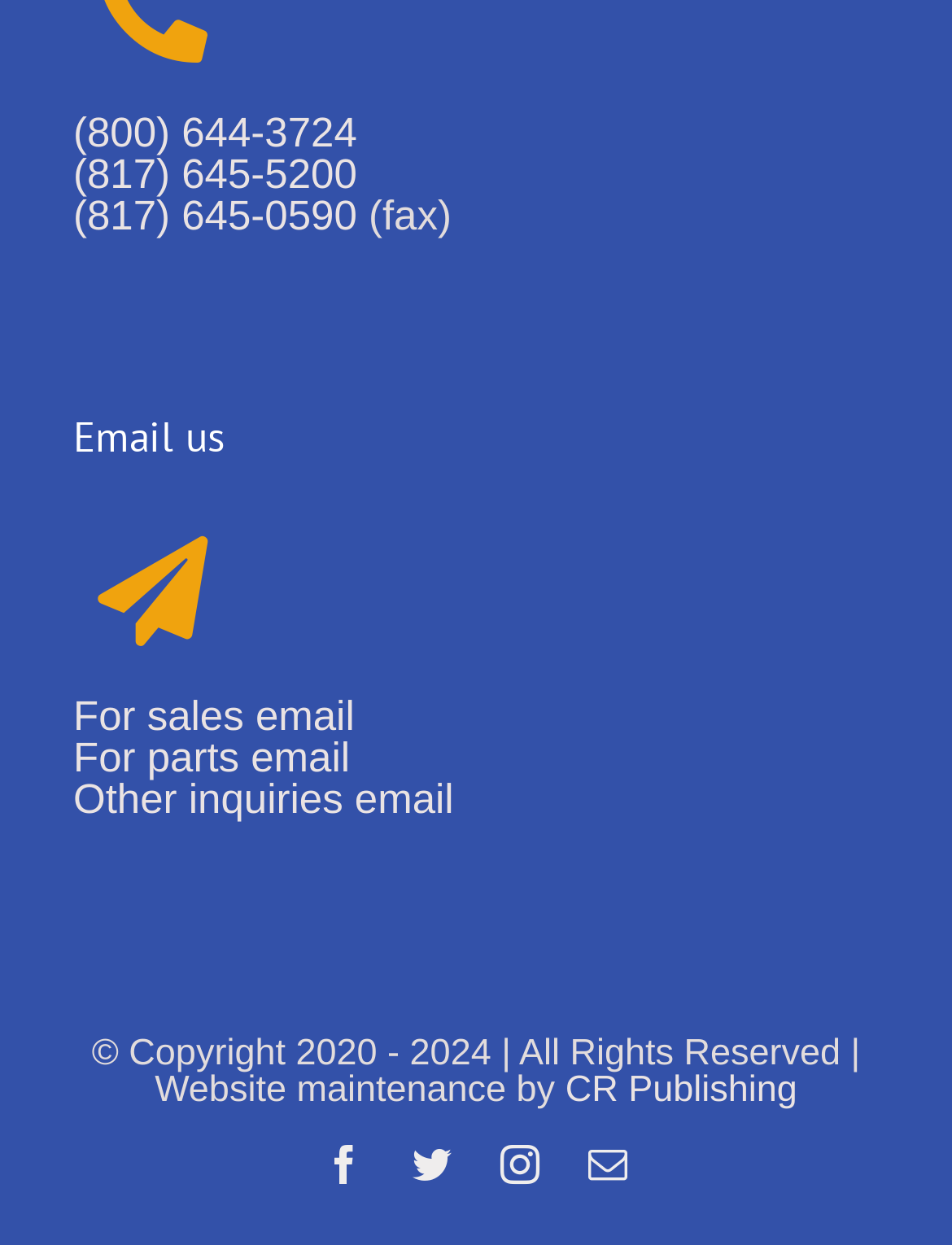Please locate the UI element described by "Other inquiries email" and provide its bounding box coordinates.

[0.077, 0.624, 0.477, 0.661]